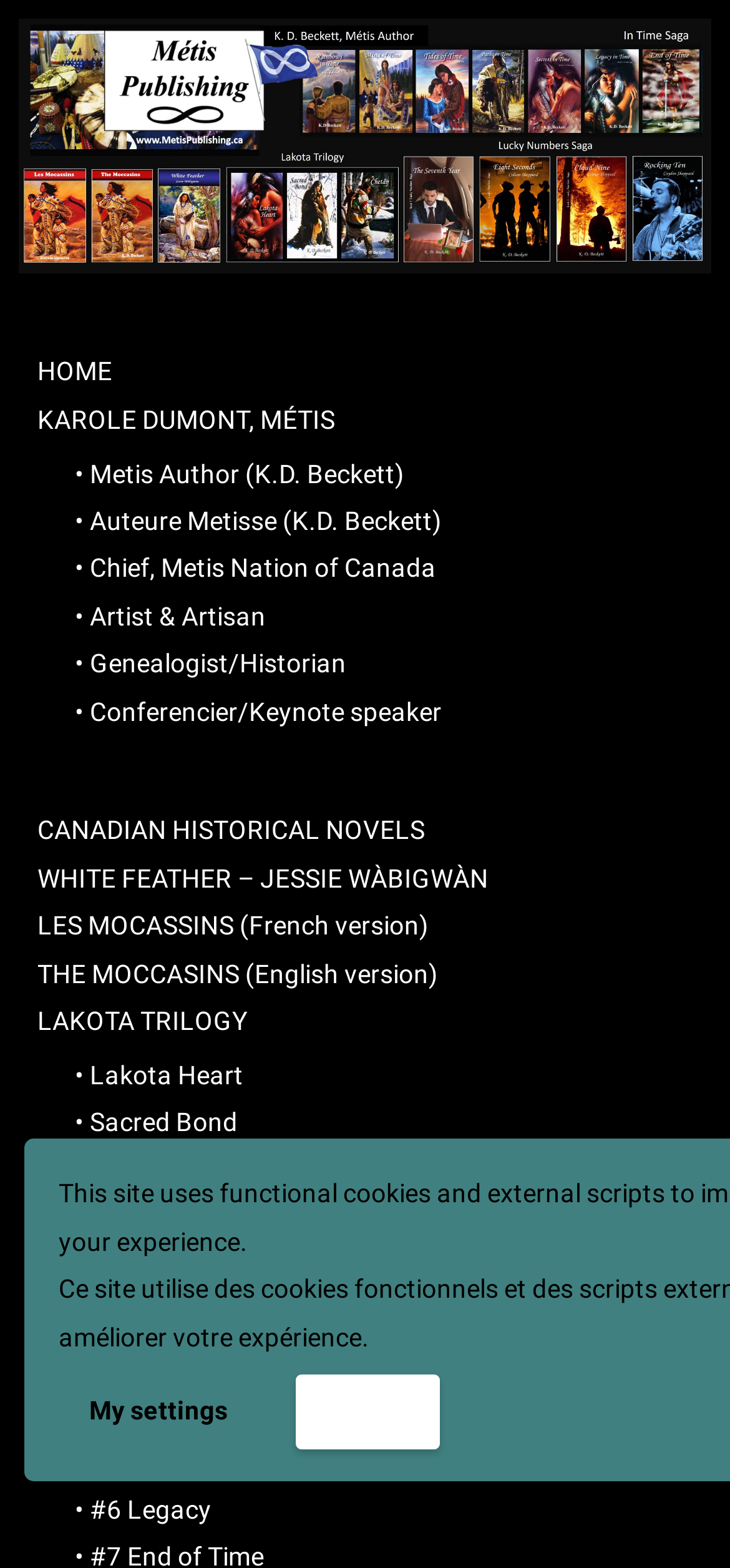Carefully observe the image and respond to the question with a detailed answer:
What is the profession of the author?

The author's professions are listed in the navigation menu, including 'Metis Author (K.D. Beckett)', 'Artist & Artisan', and 'Genealogist/Historian'.